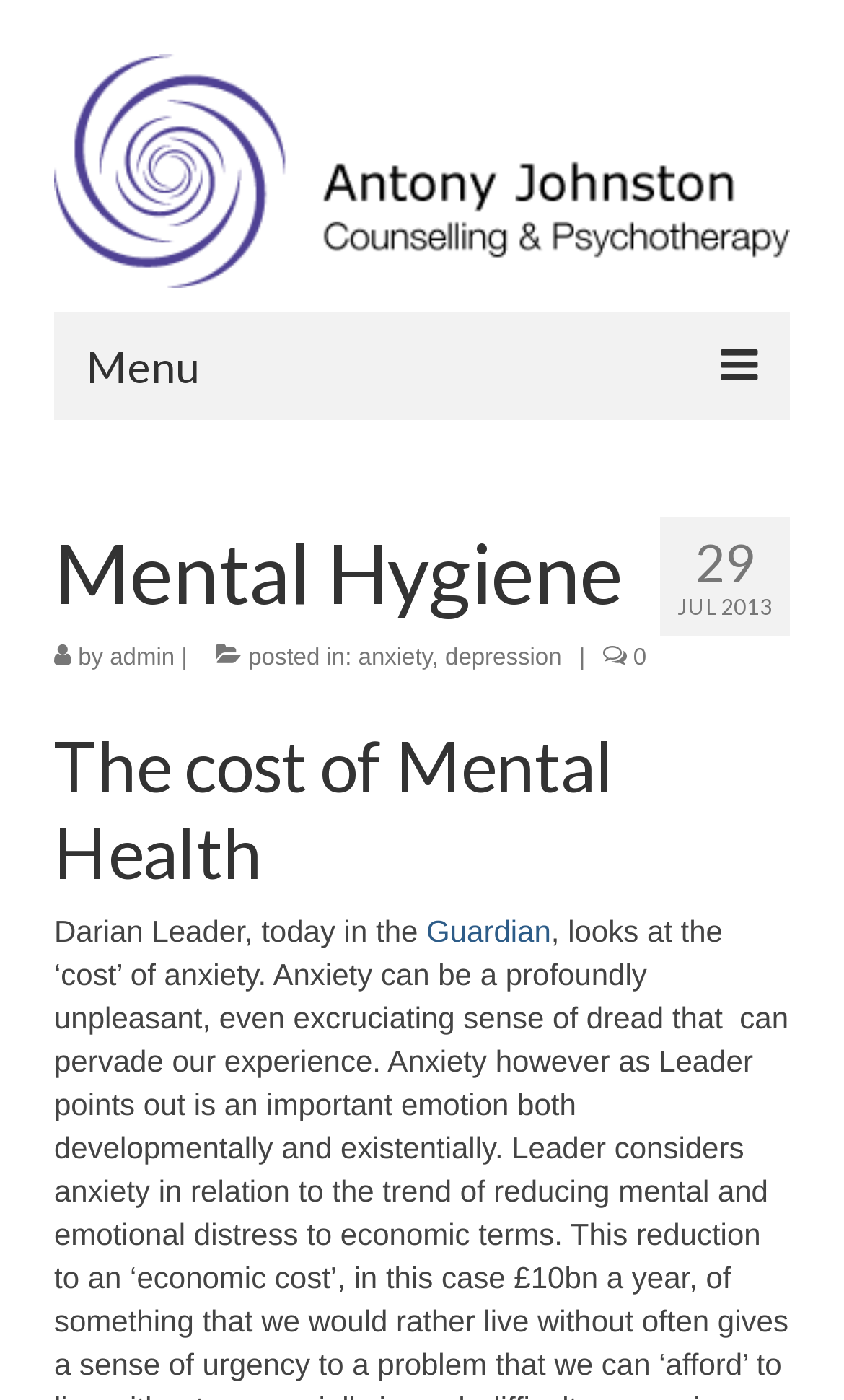Please find and report the bounding box coordinates of the element to click in order to perform the following action: "View the 'Psychotherapy or Counselling?' page". The coordinates should be expressed as four float numbers between 0 and 1, in the format [left, top, right, bottom].

[0.09, 0.378, 0.91, 0.442]